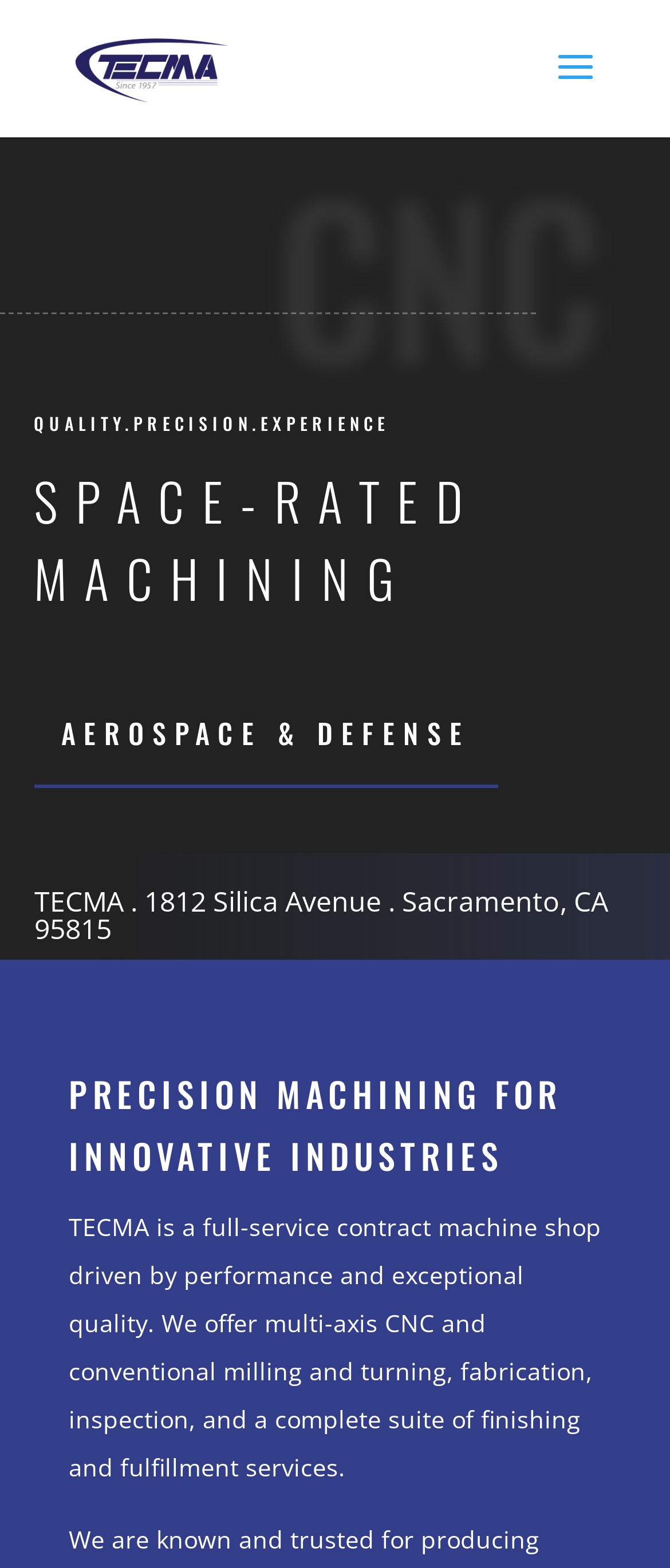Using the details in the image, give a detailed response to the question below:
What services does TECMA offer?

The webpage describes TECMA as offering 'multi-axis CNC and conventional milling and turning, fabrication, inspection, and a complete suite of finishing and fulfillment services'. This suggests that TECMA provides a range of services to its clients.